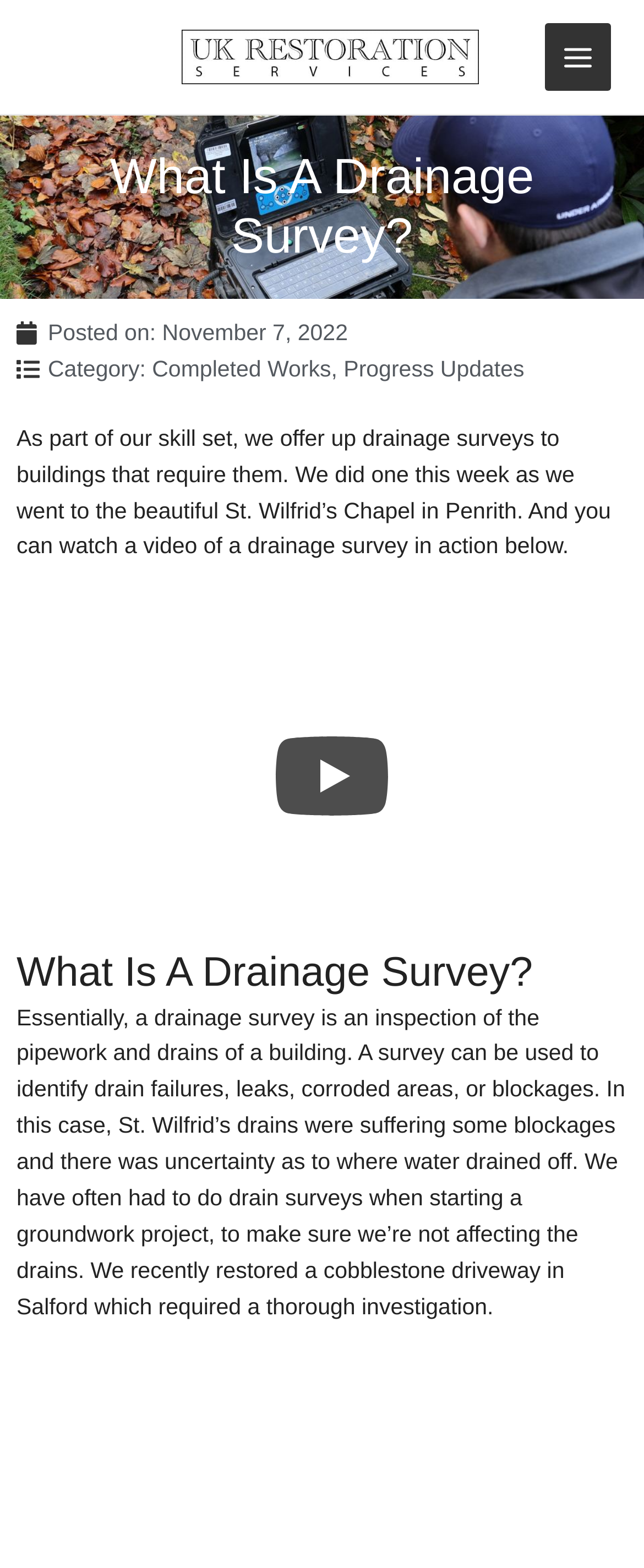Locate and generate the text content of the webpage's heading.

What Is A Drainage Survey?